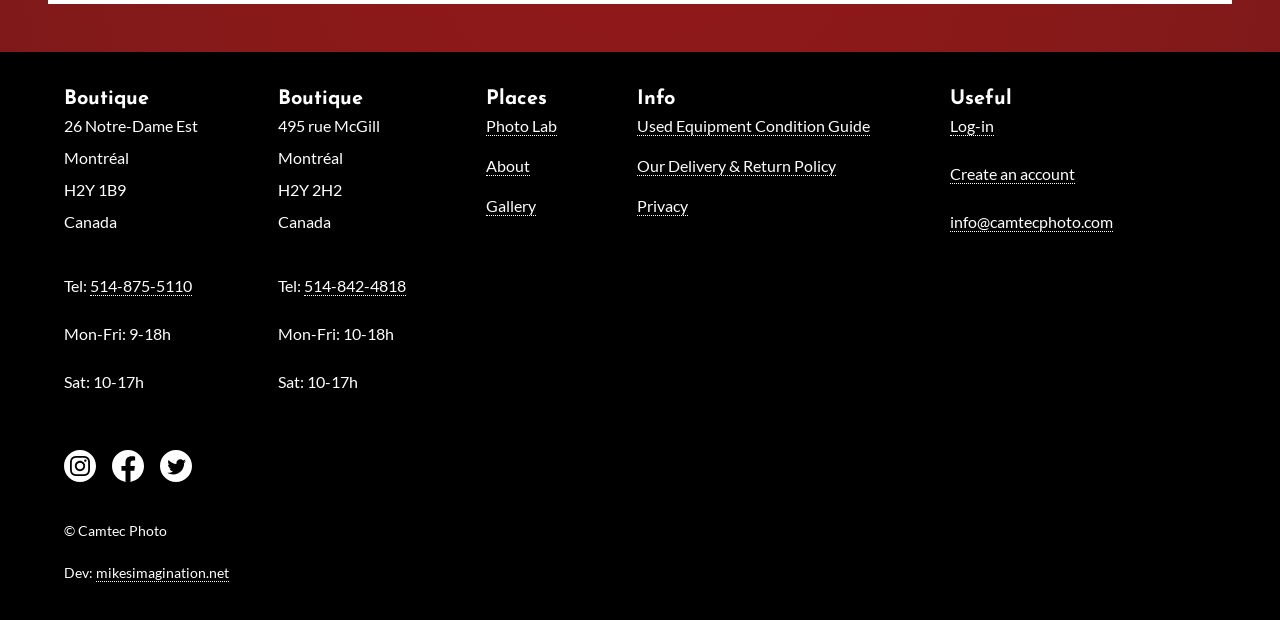What is the address of the first boutique?
Answer the question with detailed information derived from the image.

I found the address by looking at the static text elements under the 'Boutique' heading, which is located at the top-left of the webpage. The address is '26 Notre-Dame Est'.